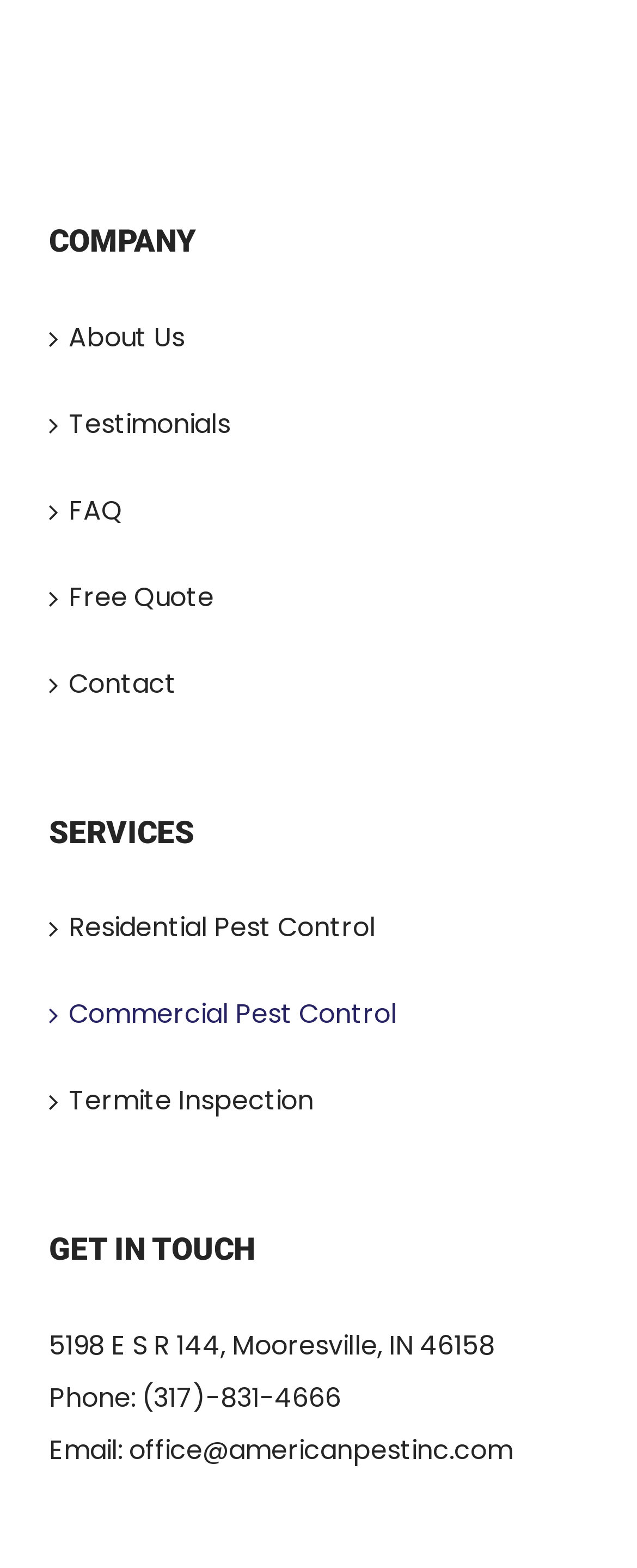Use a single word or phrase to answer the question:
What is the company's email address?

office@americanpestinc.com